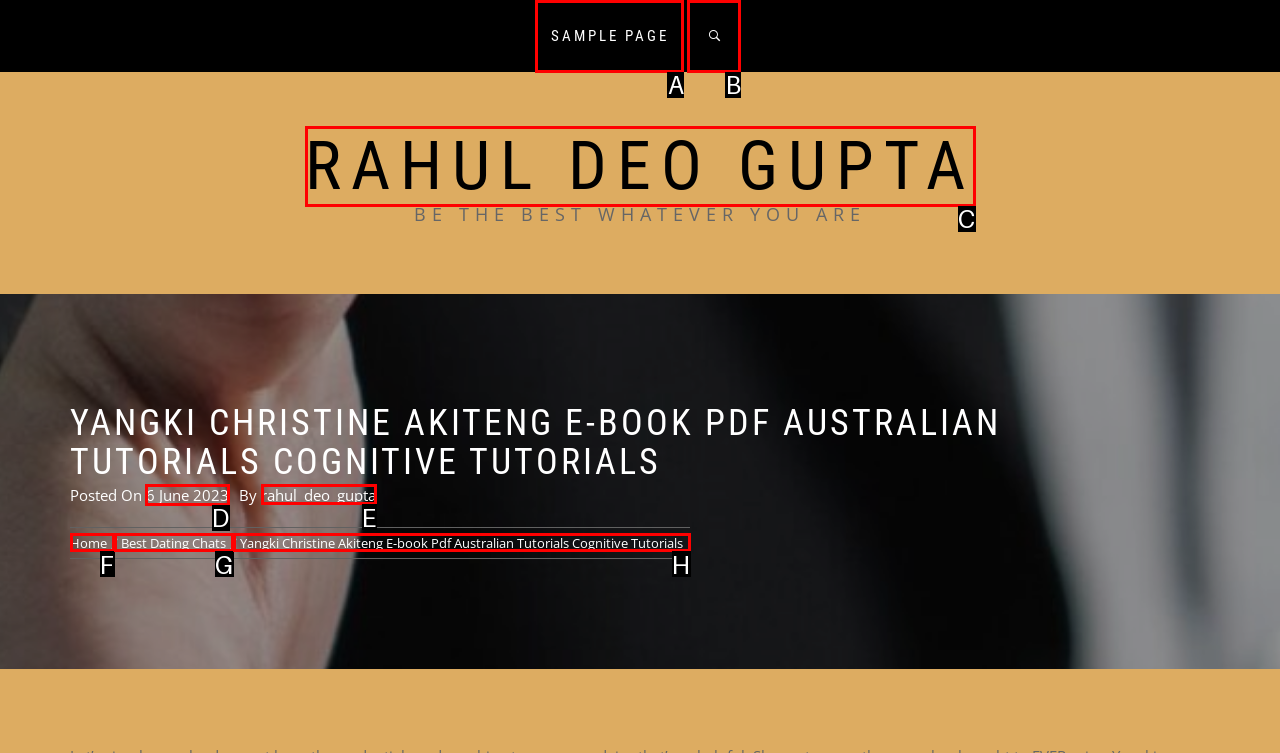Indicate which lettered UI element to click to fulfill the following task: Check the post date
Provide the letter of the correct option.

D